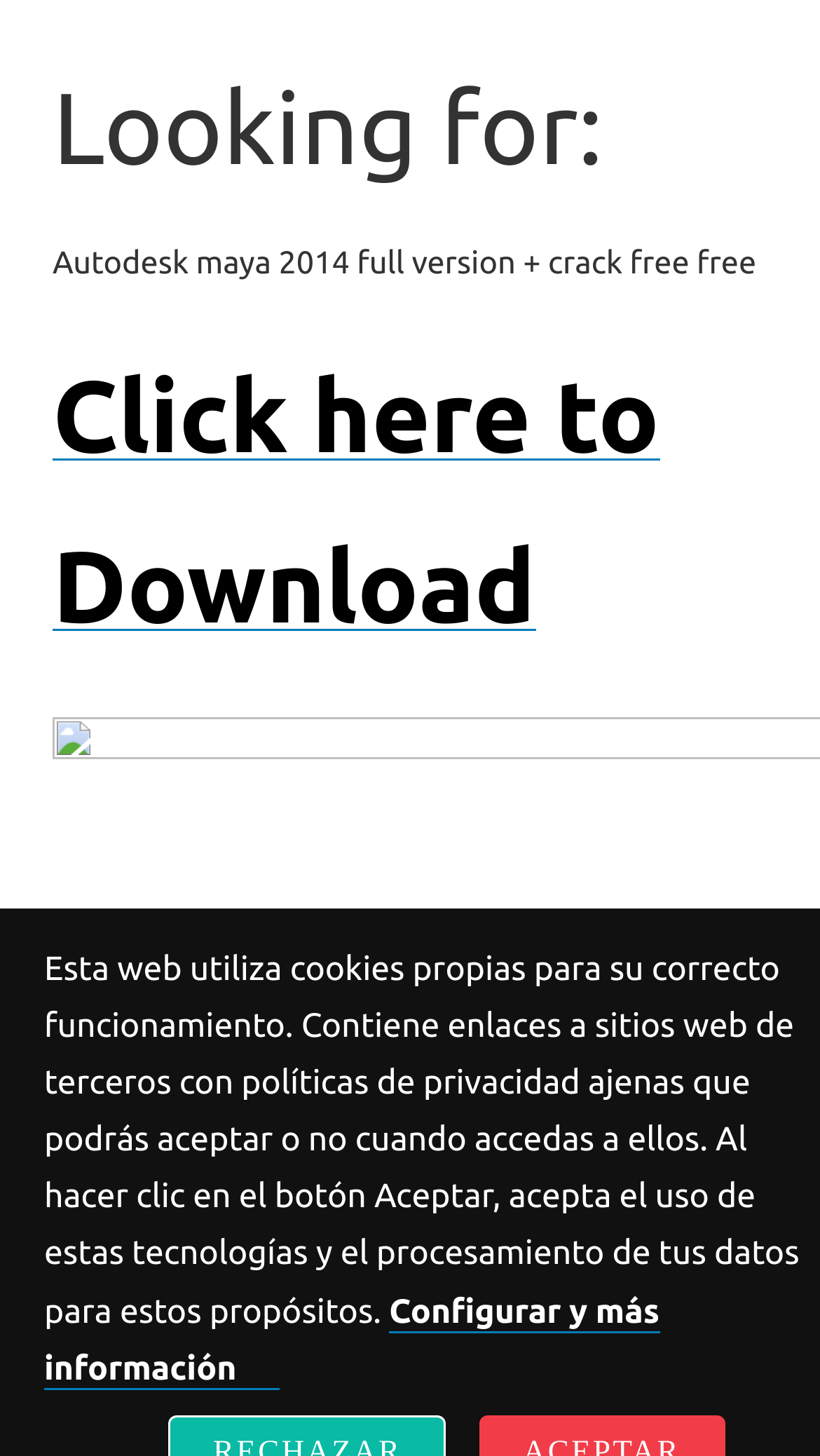What is the software being offered?
Answer the question in as much detail as possible.

The webpage is offering a full version of Autodesk Maya 2014, which is a 3D computer animation, modeling, simulation, and rendering software. This can be inferred from the heading 'Looking for:' and the static text 'Autodesk maya 2014 full version + crack free free'.